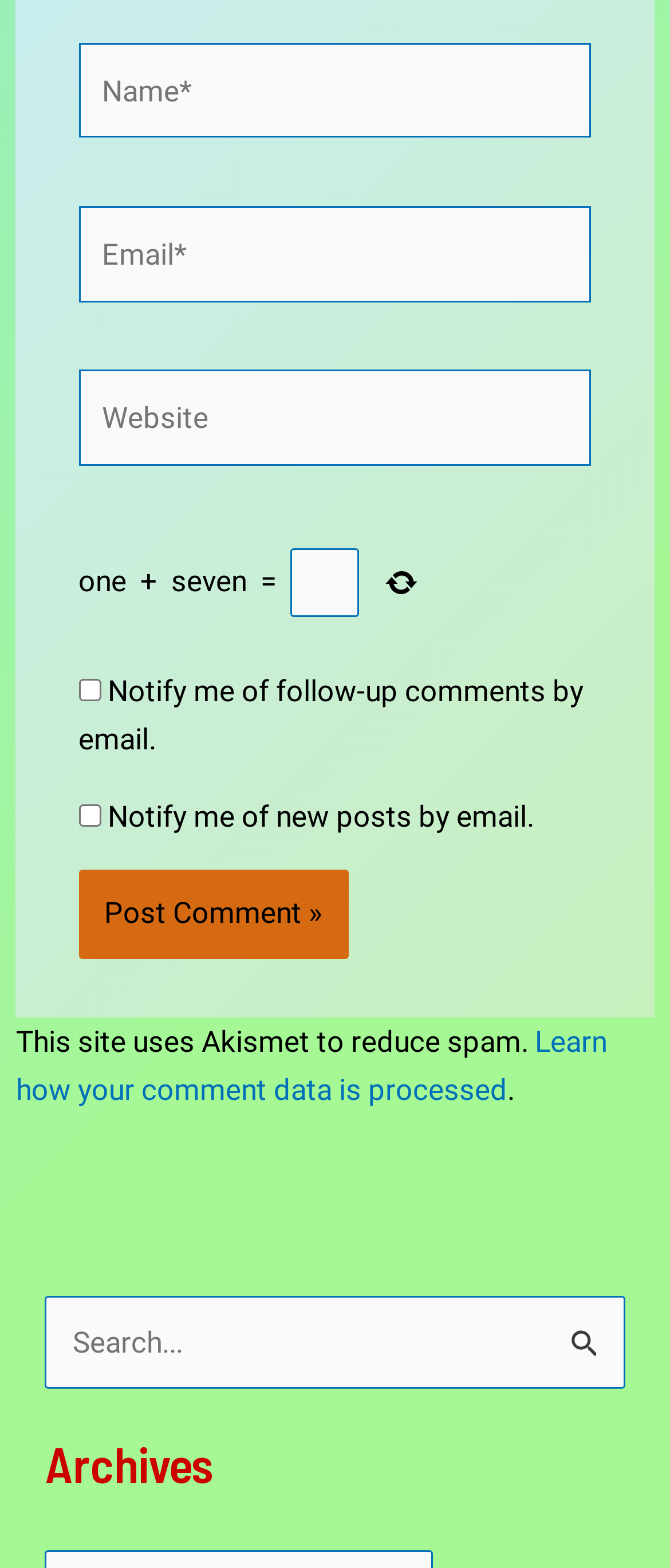Locate the bounding box coordinates of the element to click to perform the following action: 'Enter your name'. The coordinates should be given as four float values between 0 and 1, in the form of [left, top, right, bottom].

[0.117, 0.027, 0.883, 0.088]